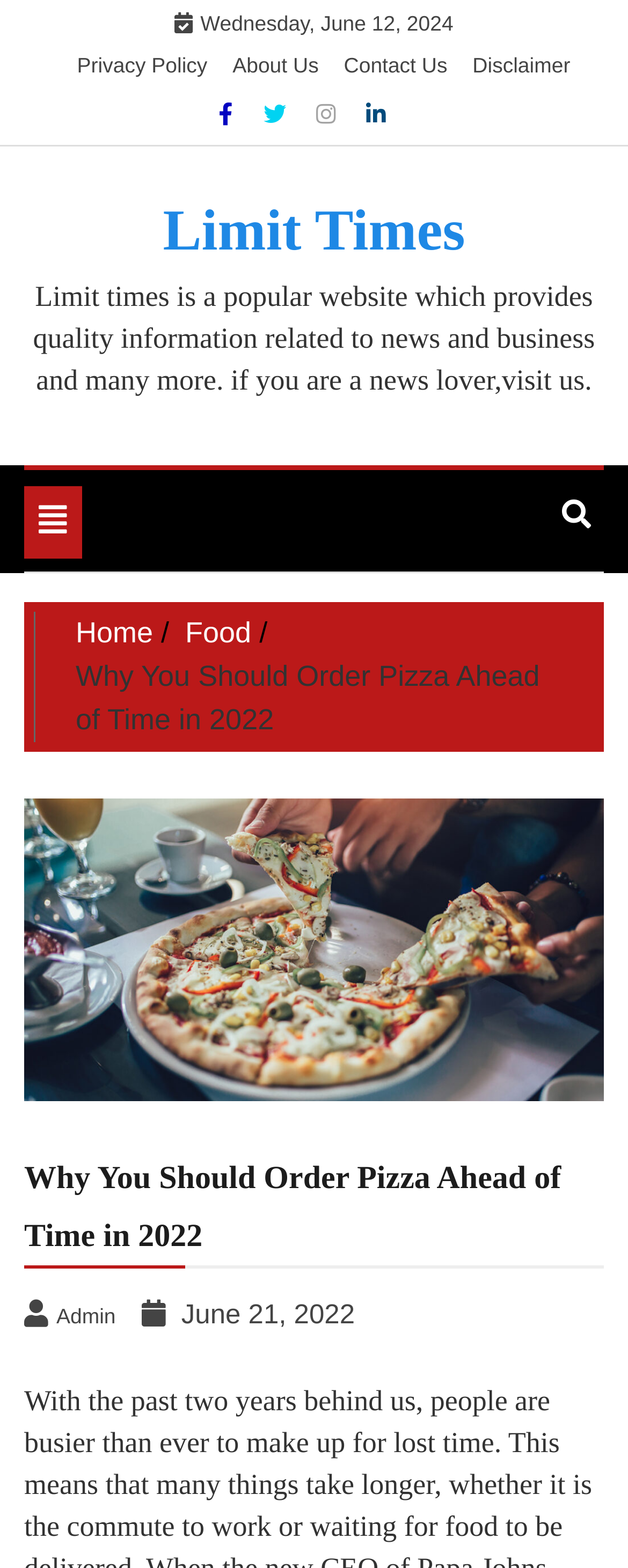Look at the image and write a detailed answer to the question: 
What social media platforms are linked on the page?

I found the social media links by looking at the link elements with the OCR text 'Facebook', 'Twitter', 'Instagram', and 'Linkdin' which have bounding box coordinates of [0.348, 0.064, 0.381, 0.081], [0.419, 0.064, 0.465, 0.081], [0.504, 0.064, 0.544, 0.081], and [0.583, 0.064, 0.614, 0.081] respectively.